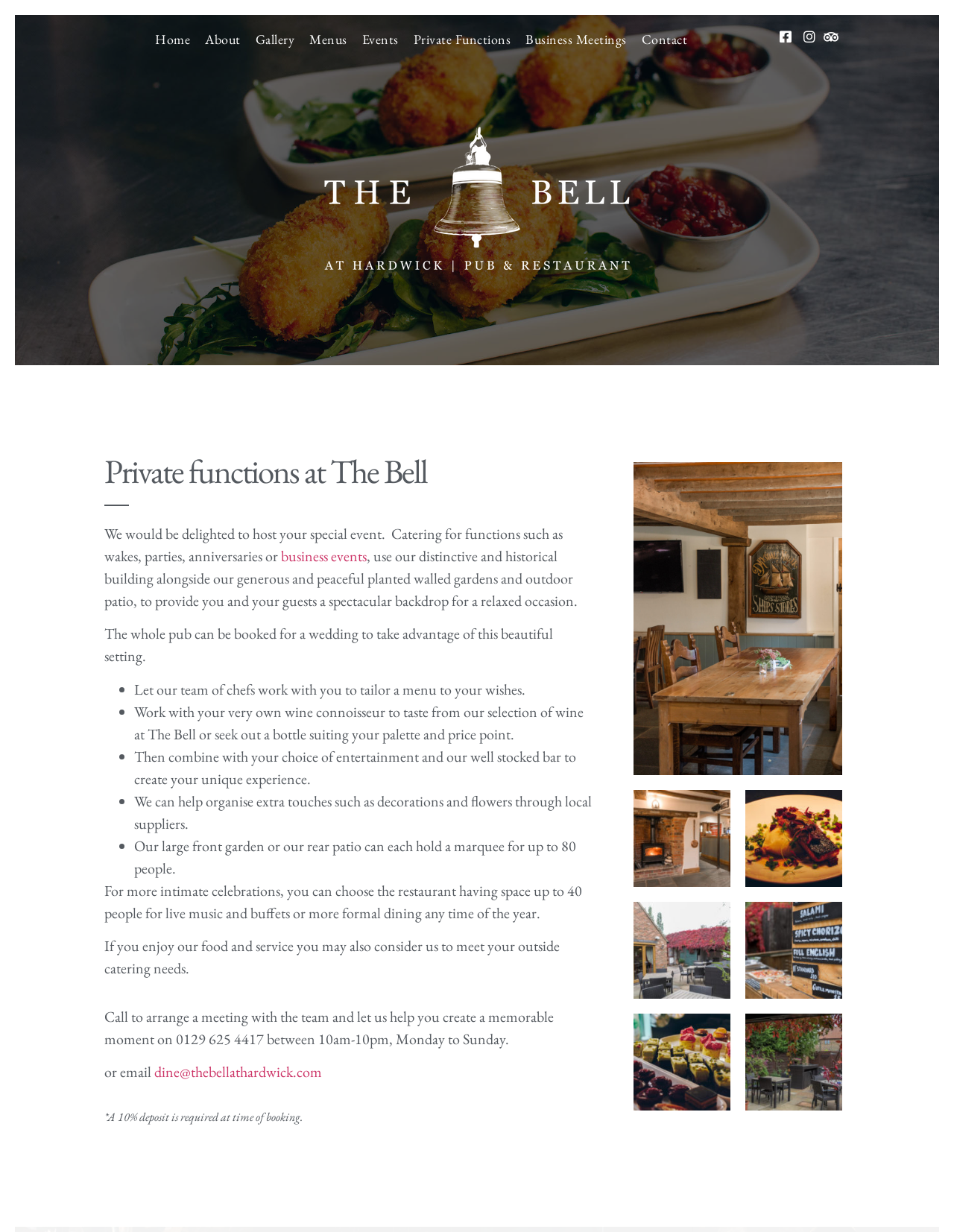Locate the bounding box coordinates of the clickable area to execute the instruction: "Click on the 'Contact' link". Provide the coordinates as four float numbers between 0 and 1, represented as [left, top, right, bottom].

[0.664, 0.018, 0.728, 0.046]